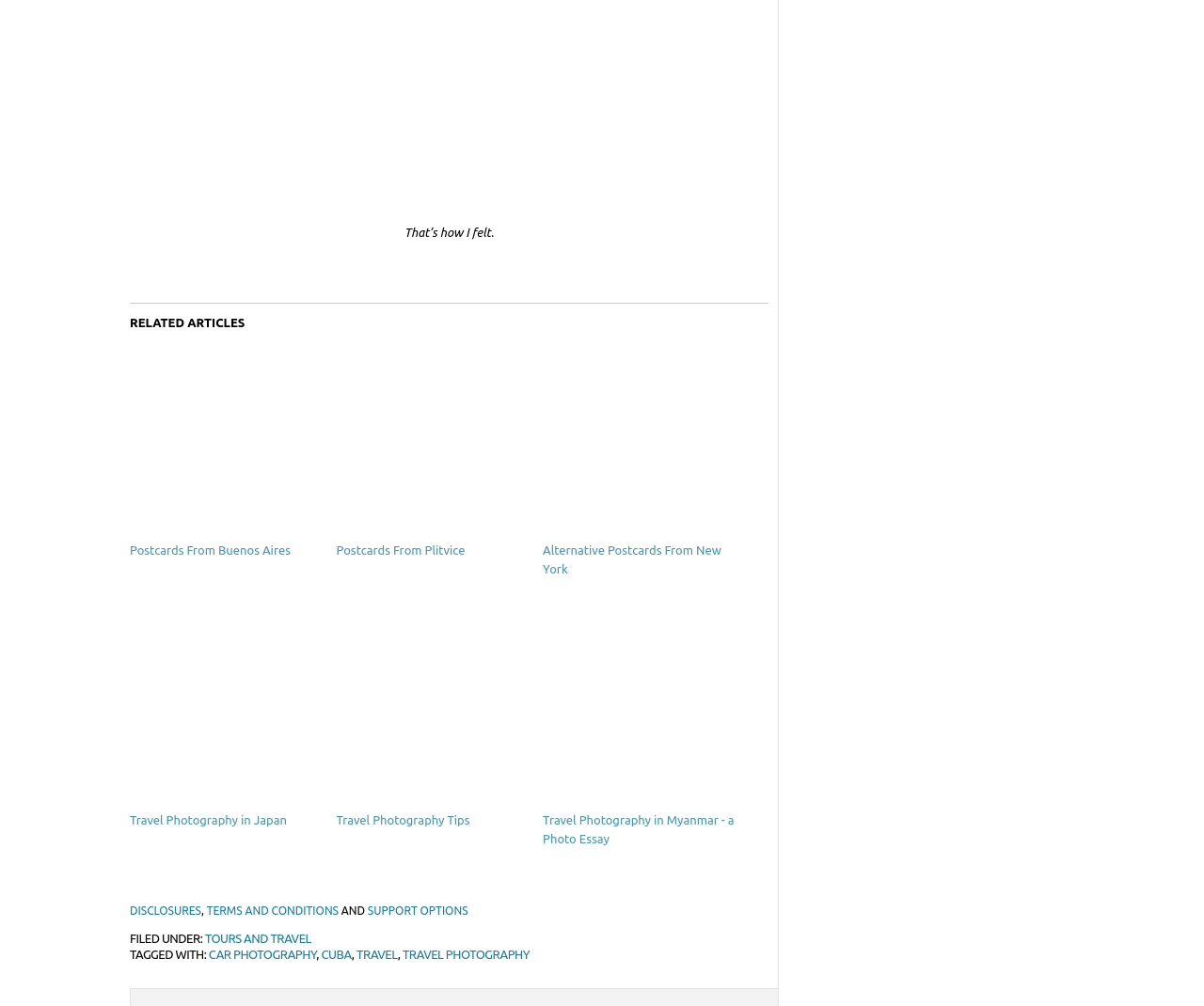How many related articles are there?
Please respond to the question with a detailed and well-explained answer.

I counted the number of links under the 'RELATED ARTICLES' heading, and there are 9 links.